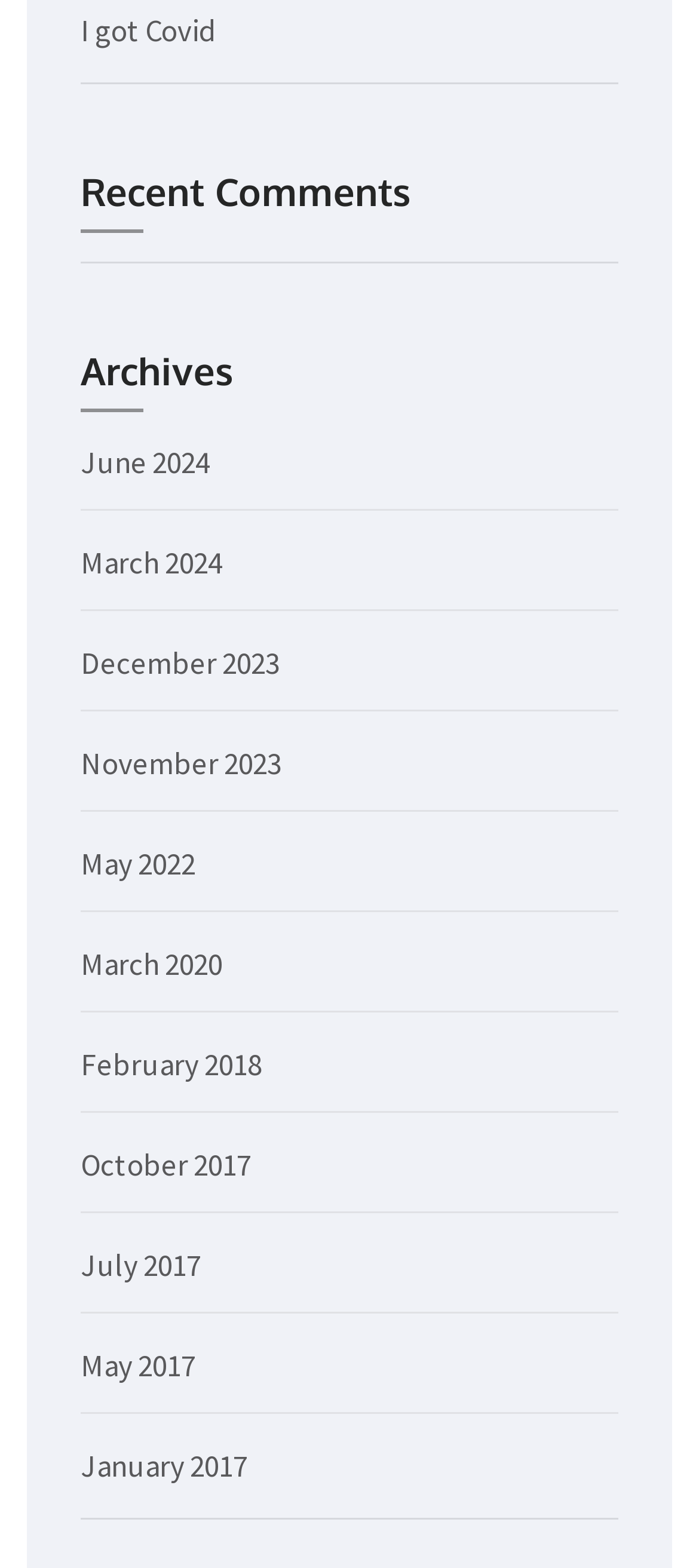Determine the bounding box coordinates of the region to click in order to accomplish the following instruction: "browse May 2017 archives". Provide the coordinates as four float numbers between 0 and 1, specifically [left, top, right, bottom].

[0.115, 0.859, 0.279, 0.884]